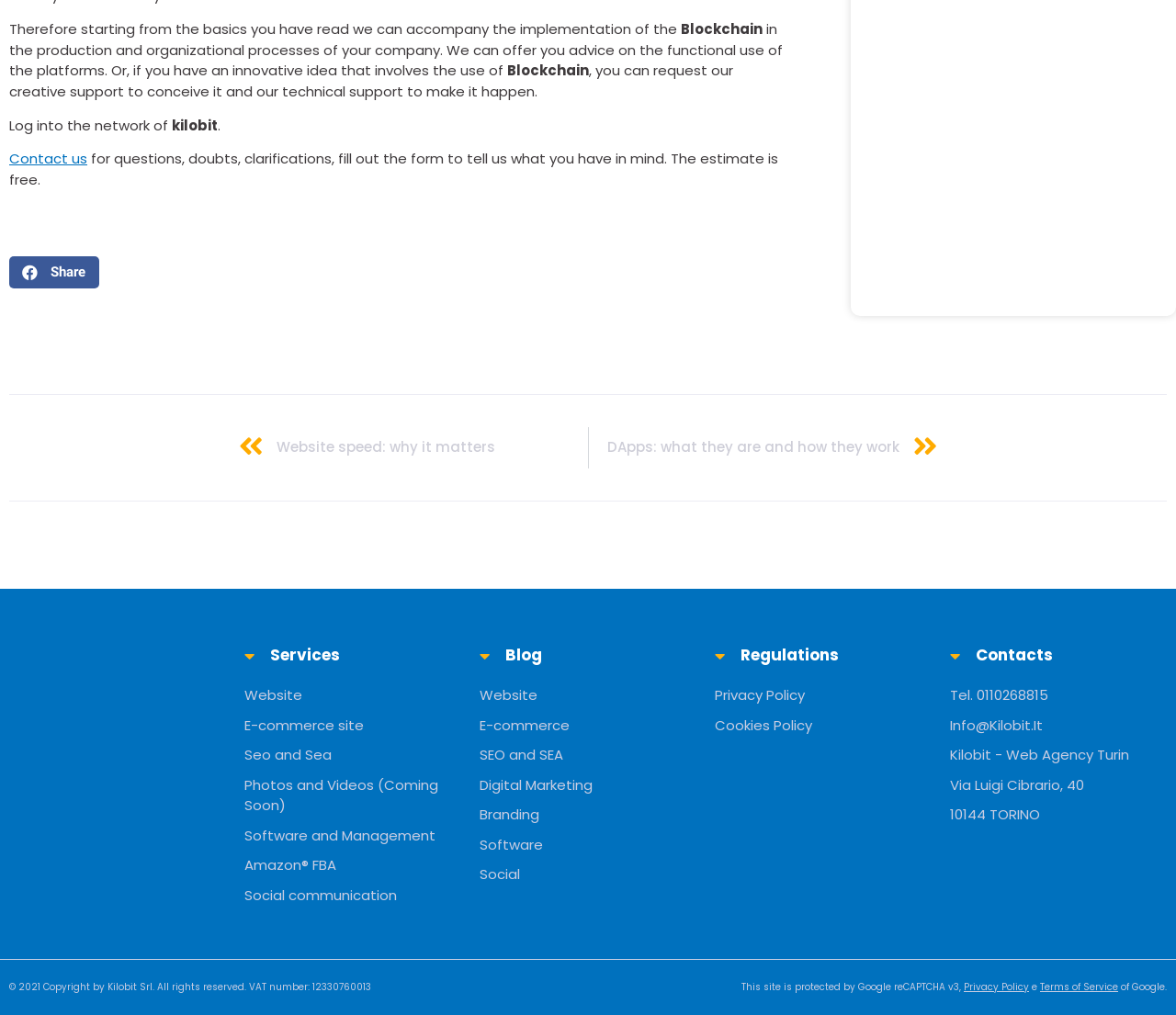Examine the image carefully and respond to the question with a detailed answer: 
What is the address of the company?

The address of the company is mentioned in the footer section of the webpage, specifically in the text 'Via Luigi Cibrario, 40' and '10144 TORINO'.